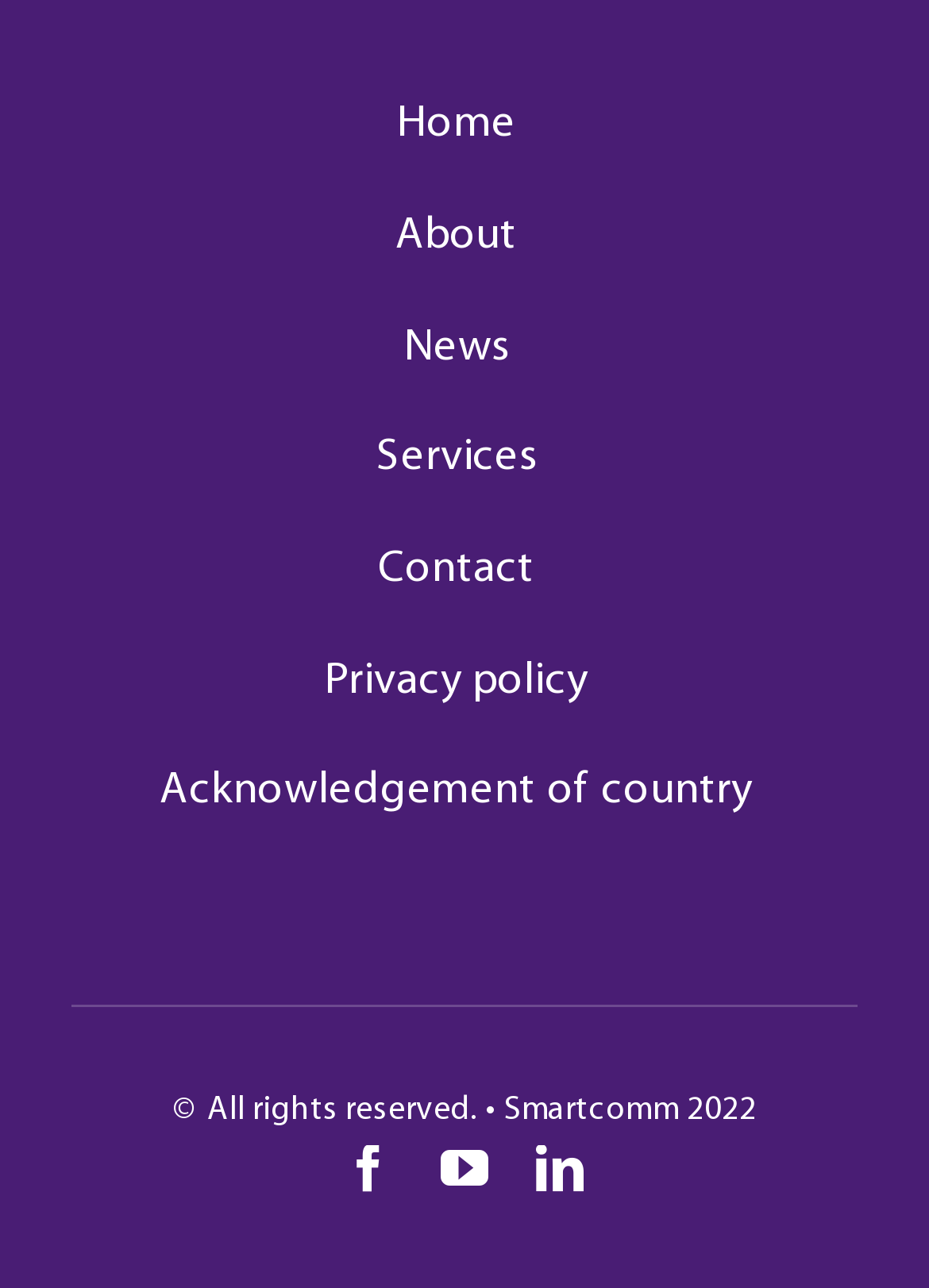Extract the bounding box coordinates for the UI element described as: "Acknowledgement of country".

[0.172, 0.575, 0.811, 0.661]